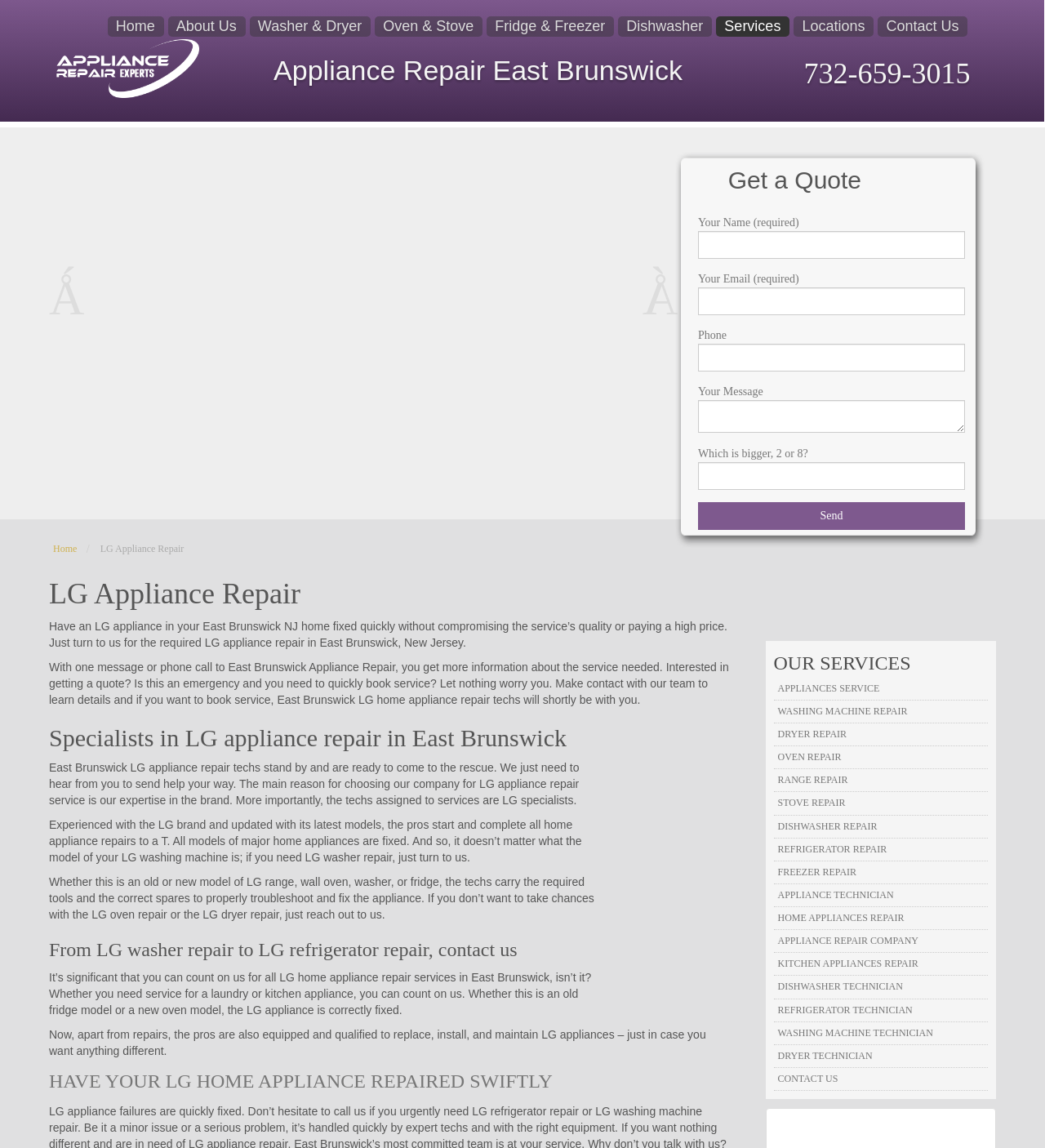What is the company's phone number?
Please provide a detailed and thorough answer to the question.

I found the phone number by looking at the link element with the text '732-659-3015' which is located at the top of the webpage.